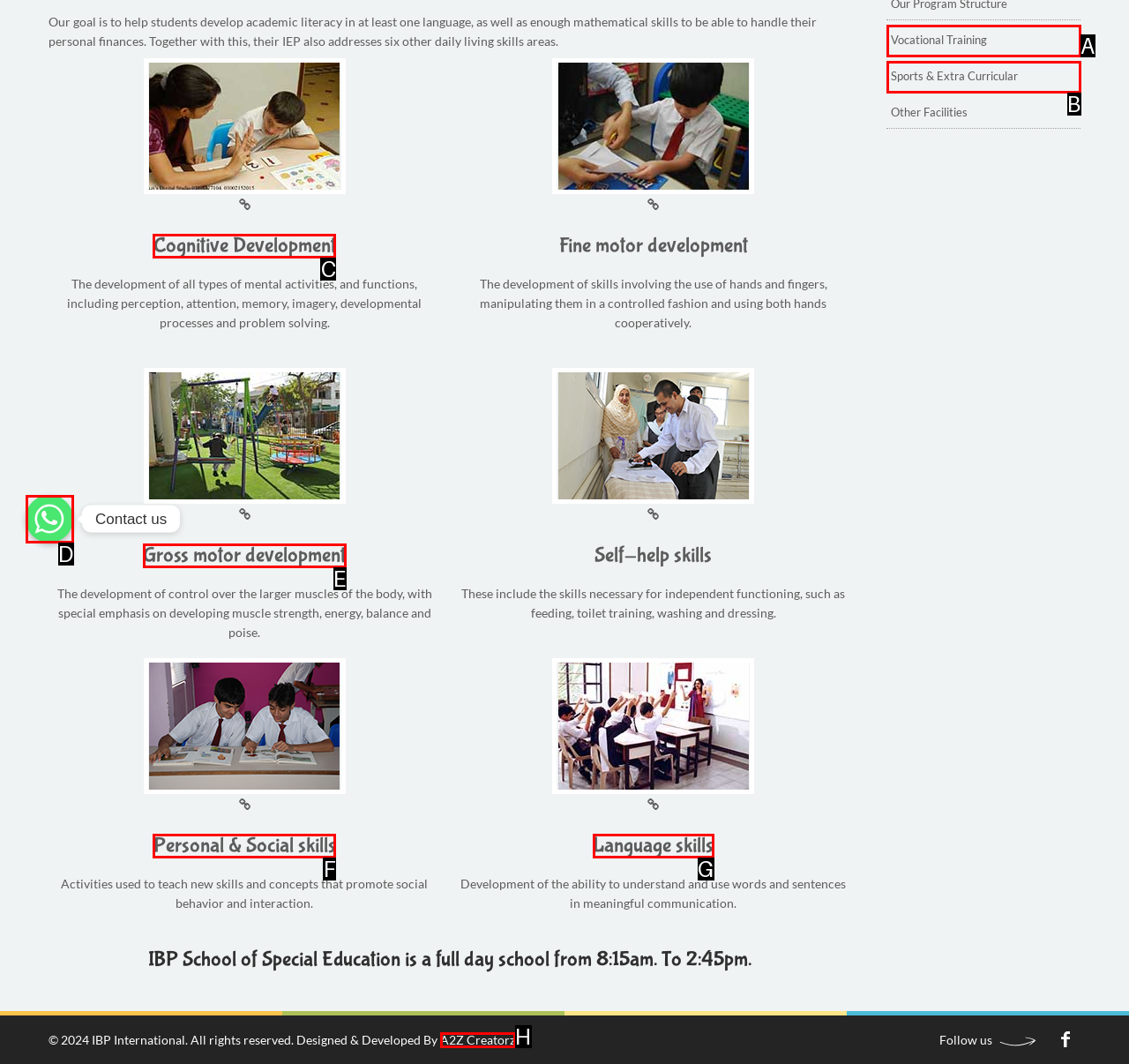Select the letter of the UI element that best matches: Sports & Extra Curricular
Answer with the letter of the correct option directly.

B